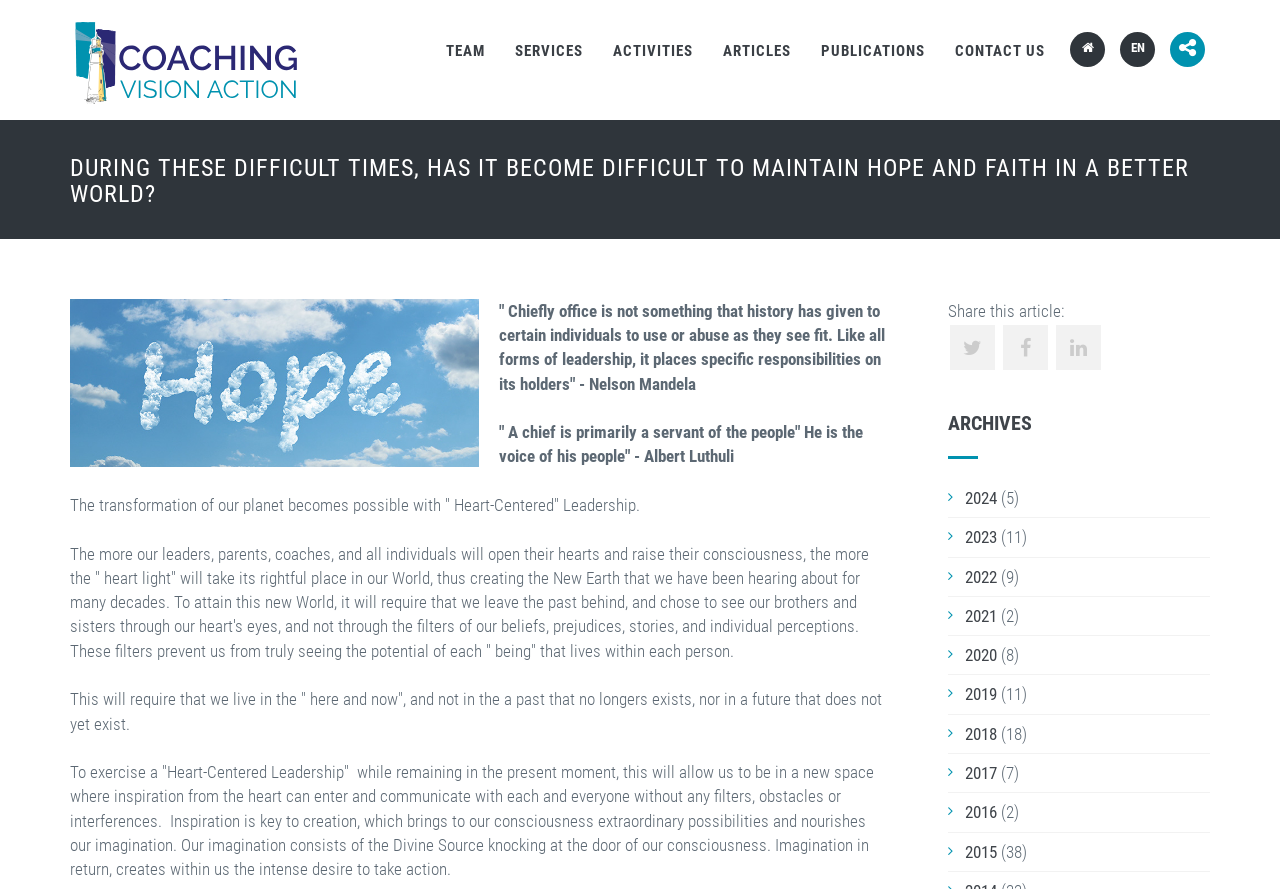What is the function of the 'TEAM' link?
Look at the image and answer the question using a single word or phrase.

To access team information